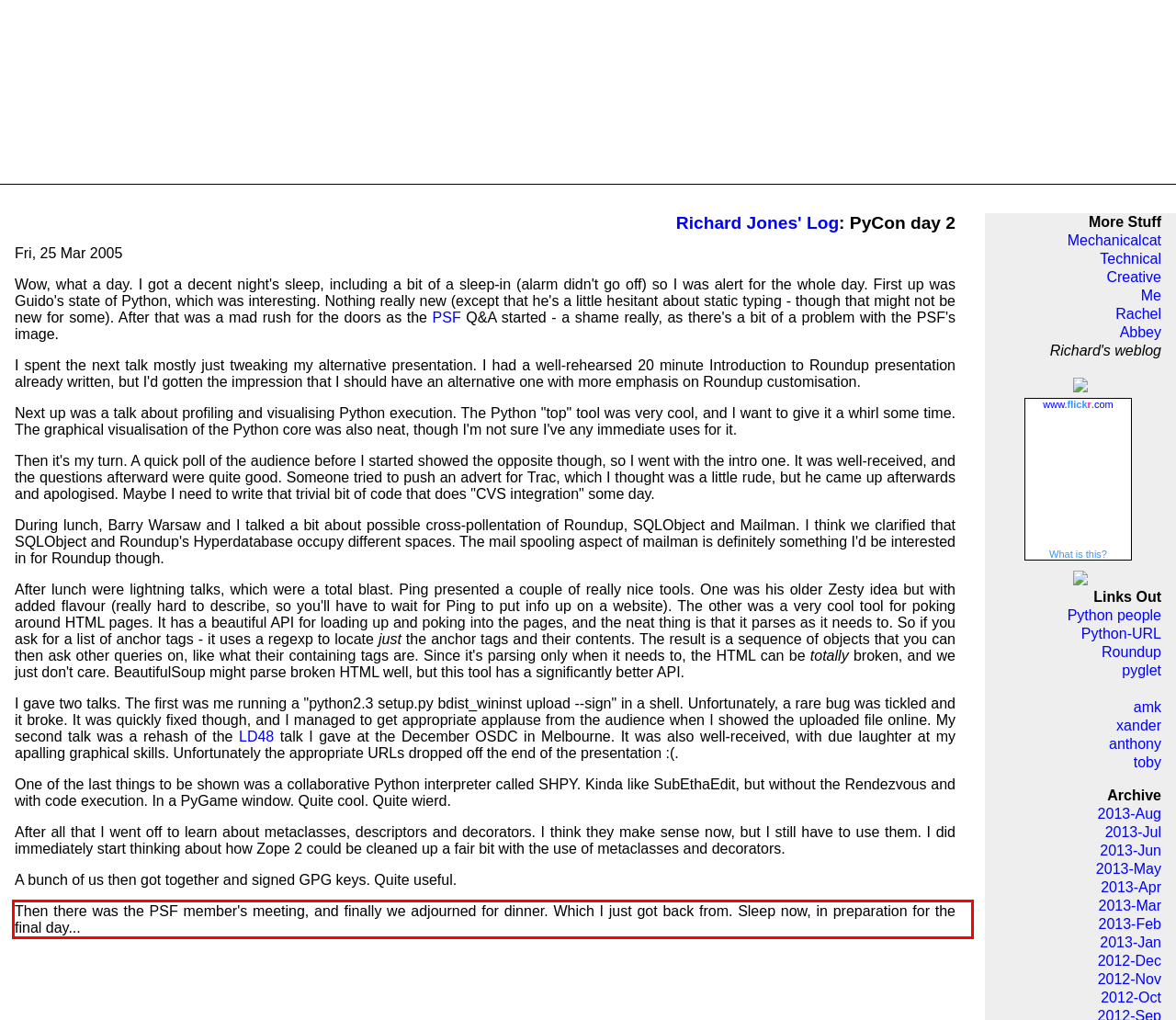By examining the provided screenshot of a webpage, recognize the text within the red bounding box and generate its text content.

Then there was the PSF member's meeting, and finally we adjourned for dinner. Which I just got back from. Sleep now, in preparation for the final day...